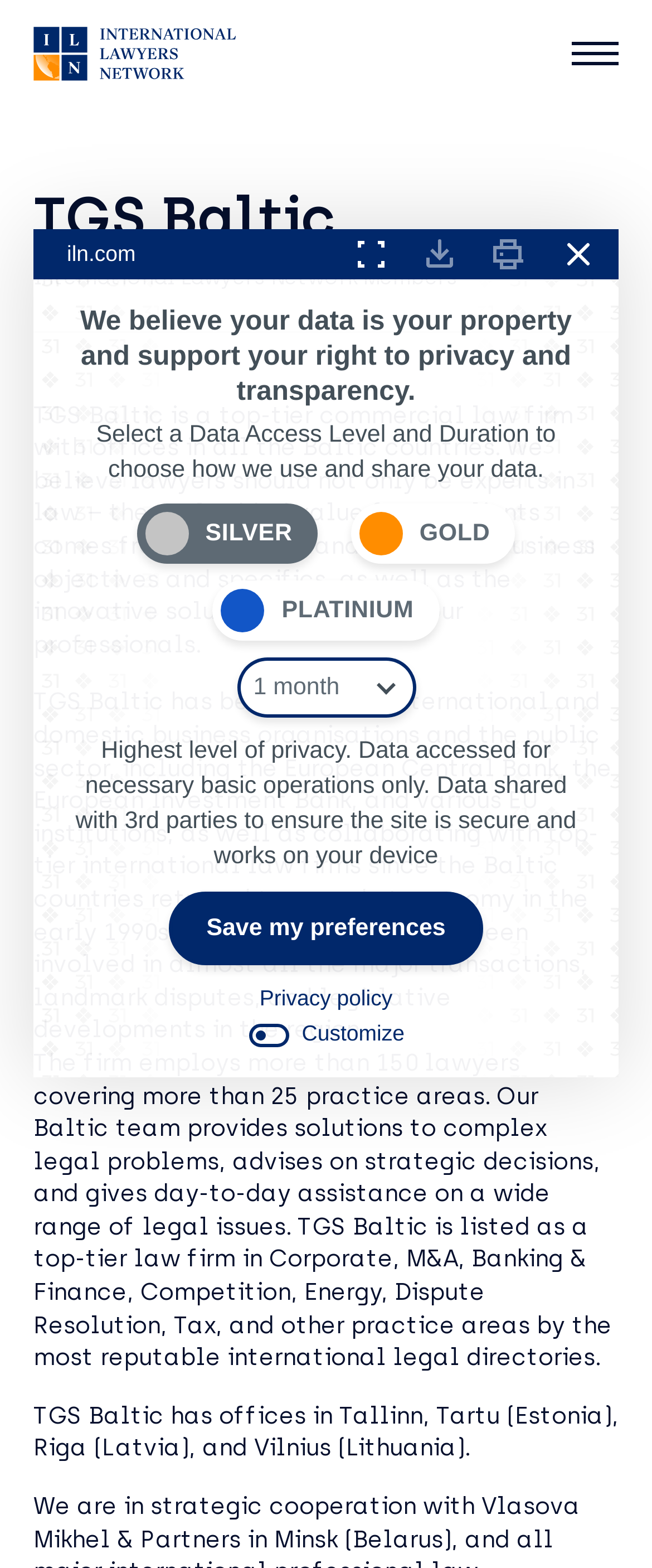Summarize the webpage with a detailed and informative caption.

The webpage is about TGS Baltic, an international lawyers network. At the top left, there is a logo, which is an image, and a link next to it. On the top right, there is another link. Below the logo, there is a heading that reads "TGS Baltic" in a prominent font. 

Under the heading, there is a static text that describes the firm as a top-tier commercial law firm with offices in all the Baltic countries. The text explains that the firm provides innovative solutions to its clients and has been involved in major transactions, landmark disputes, and legislative developments in the region.

Below this text, there are three paragraphs of static text that provide more information about the firm. The first paragraph explains that the firm has been advising international and domestic business organizations and the public sector since the early 1990s. The second paragraph describes the firm's team and its capabilities, stating that it employs more than 150 lawyers covering over 25 practice areas. The third paragraph lists the firm's offices in Tallinn, Tartu, Riga, and Vilnius.

On the right side of the page, there is an alert dialog box that appears to be related to data privacy and consent. The box has a heading that reads "We believe your data is your property and support your right to privacy and transparency." Below the heading, there are two paragraphs of text that explain the purpose of the dialog box. The box also contains several buttons, including "Expand Toggle", "Download Consent", "Print Consent", and "Close Compliance". Additionally, there are three radio buttons labeled "Silver", "Gold", and "Platinium", and a combo box that allows users to select a data access level and duration.